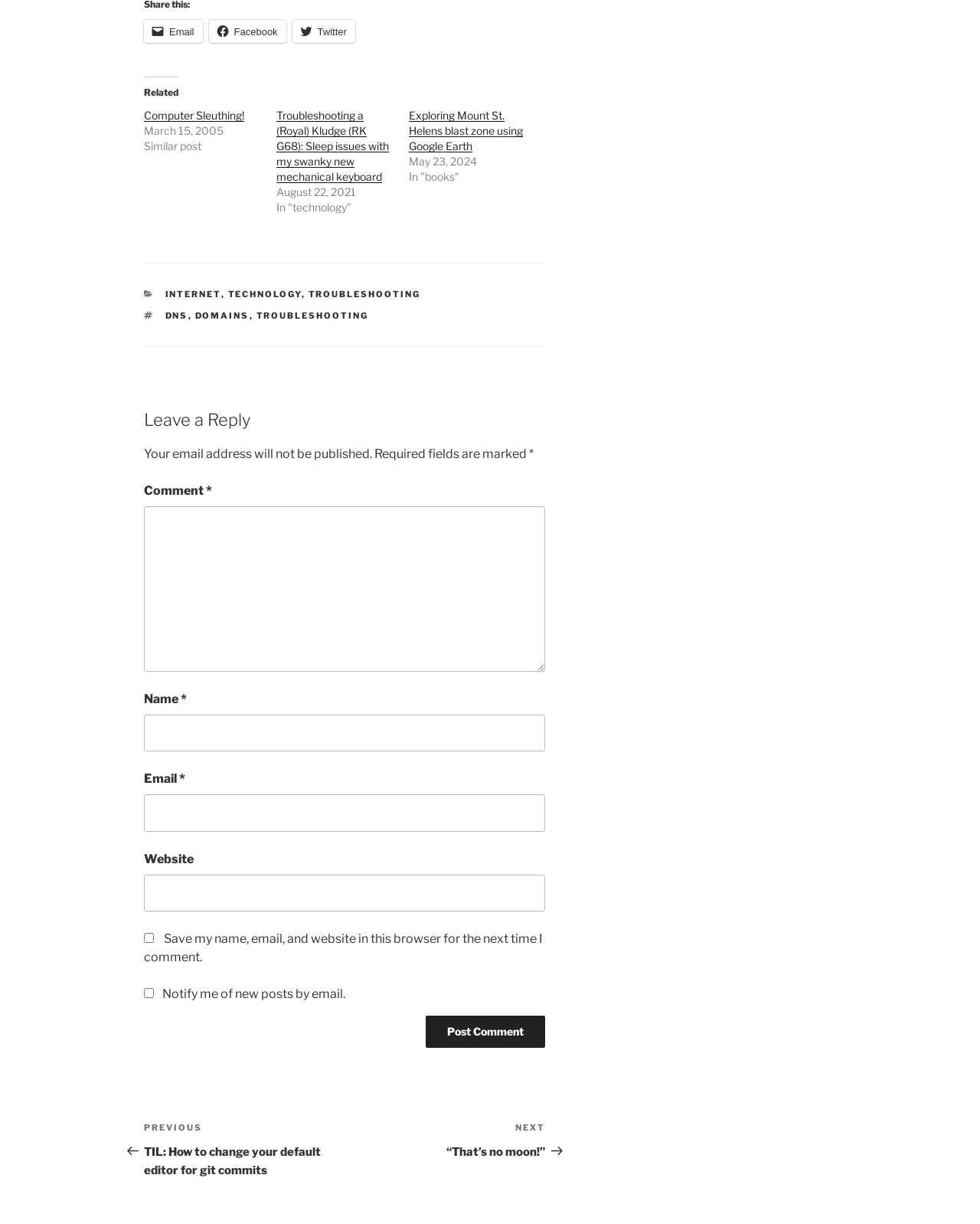Please provide the bounding box coordinates for the element that needs to be clicked to perform the instruction: "Click on the Facebook link". The coordinates must consist of four float numbers between 0 and 1, formatted as [left, top, right, bottom].

[0.213, 0.016, 0.292, 0.035]